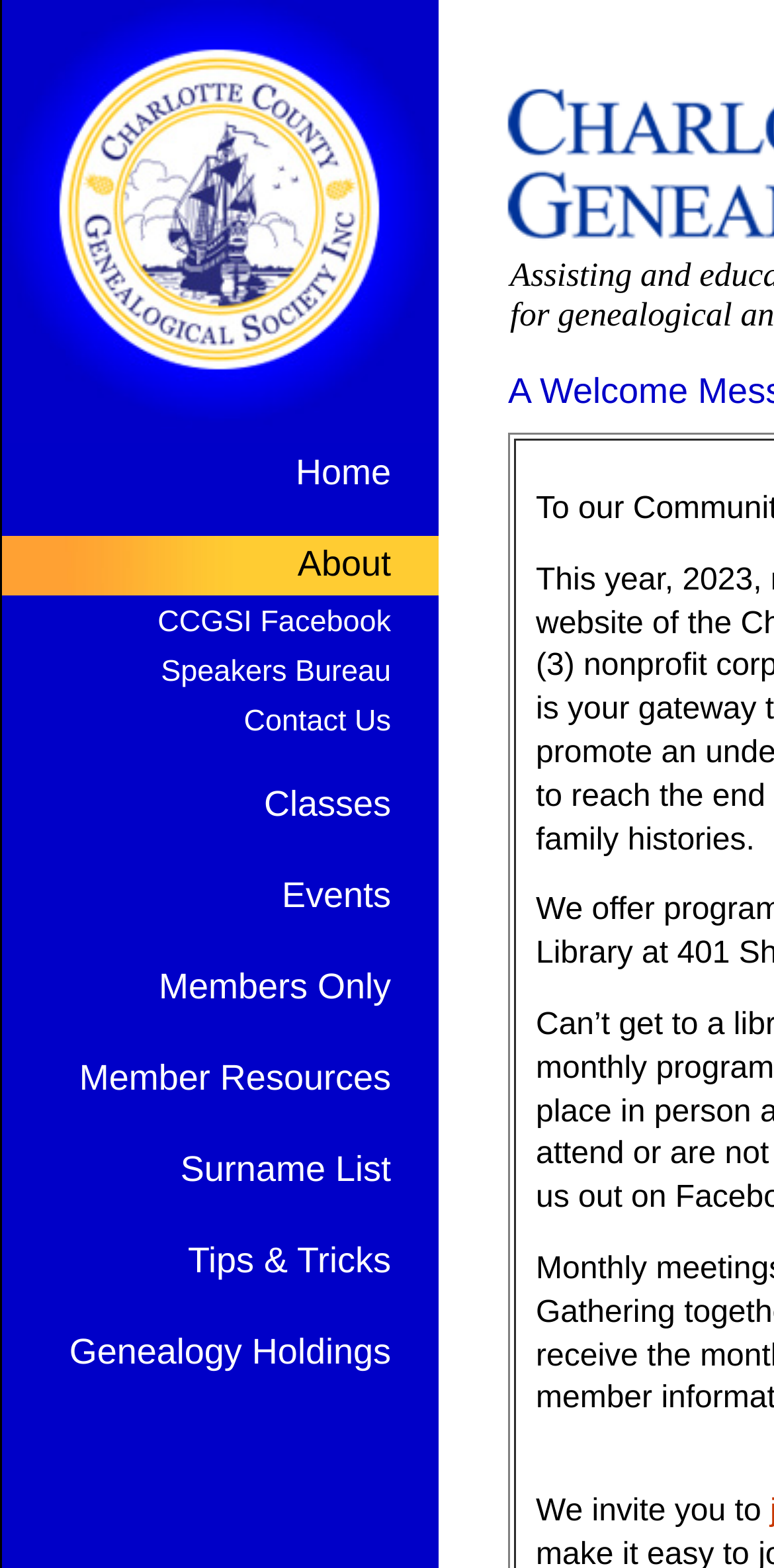Can you determine the bounding box coordinates of the area that needs to be clicked to fulfill the following instruction: "check out classes"?

[0.341, 0.5, 0.505, 0.525]